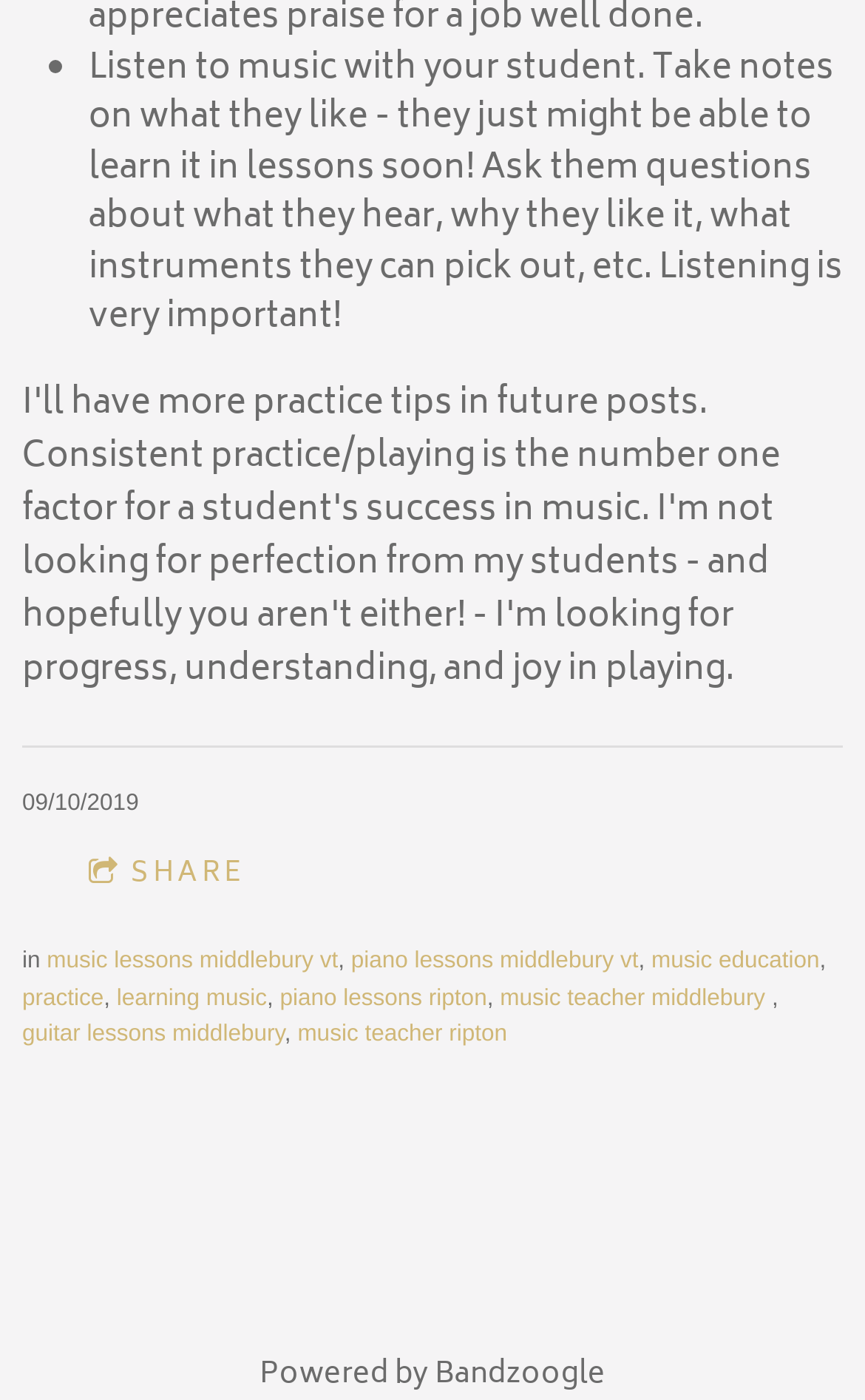Determine the bounding box coordinates of the clickable region to execute the instruction: "View the Latest page". The coordinates should be four float numbers between 0 and 1, denoted as [left, top, right, bottom].

None